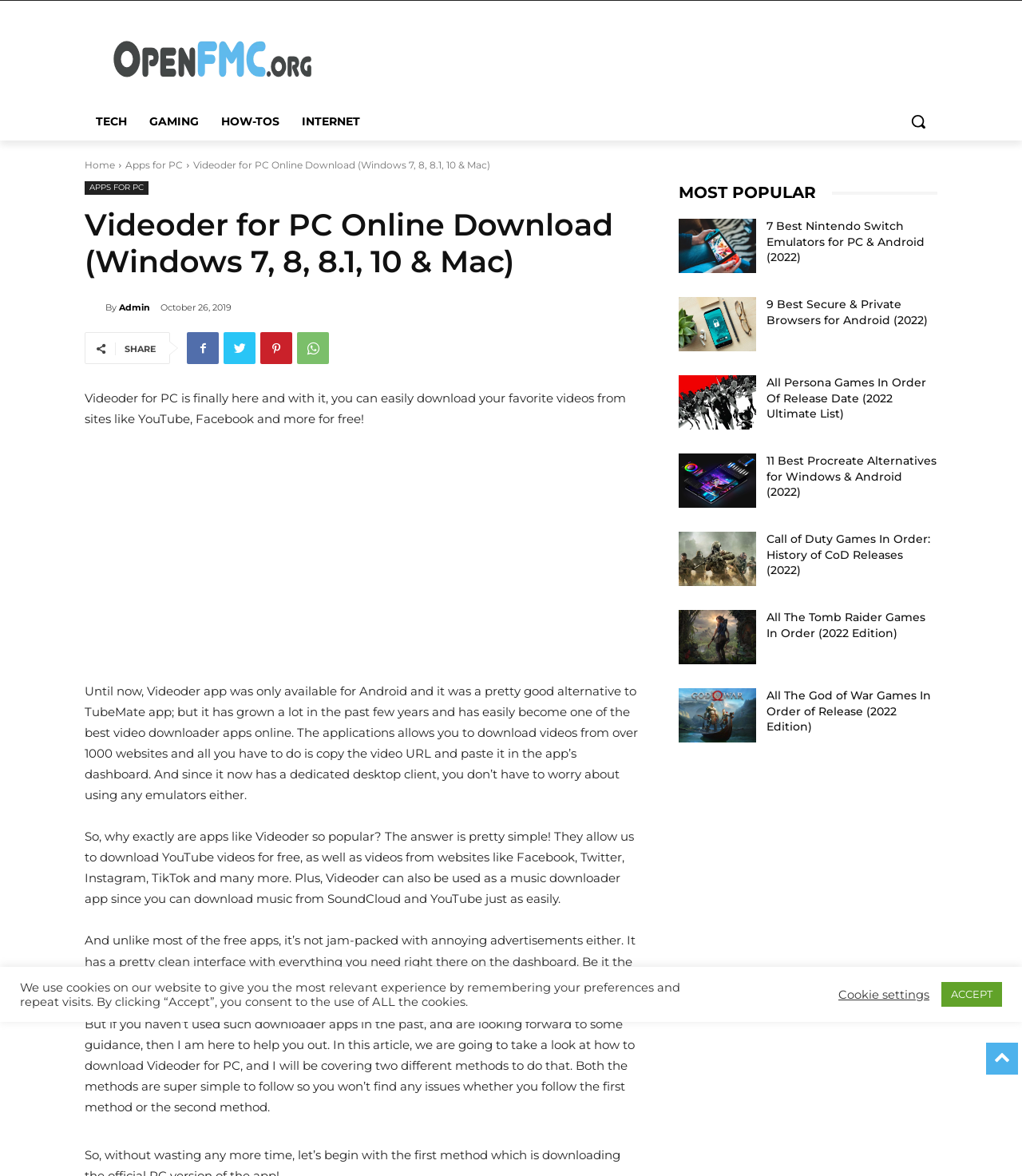Extract the bounding box coordinates of the UI element described by: "Apps for PC". The coordinates should include four float numbers ranging from 0 to 1, e.g., [left, top, right, bottom].

[0.083, 0.154, 0.145, 0.166]